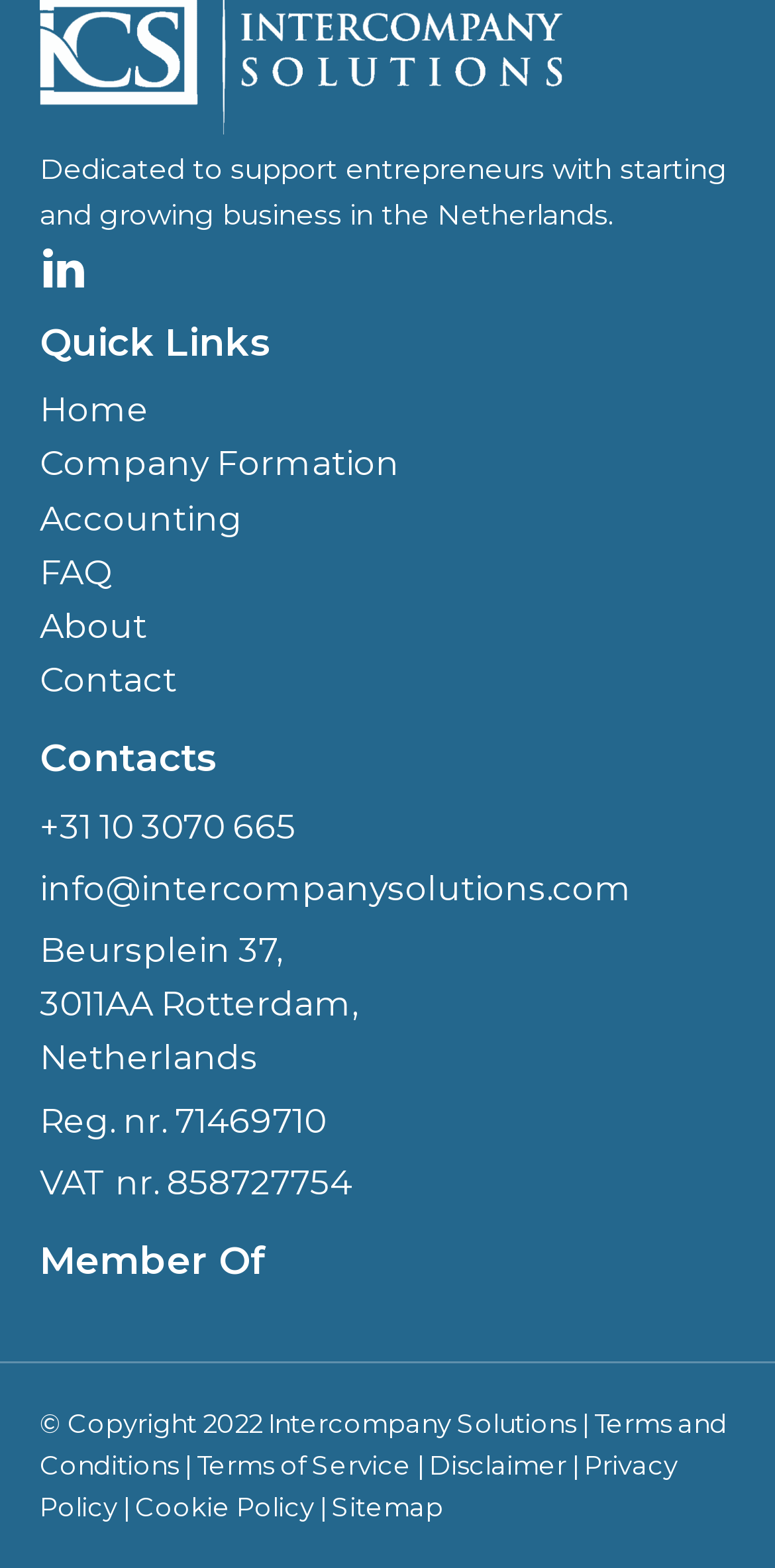What is the purpose of Intercompany Solutions?
Please give a detailed and thorough answer to the question, covering all relevant points.

The purpose of Intercompany Solutions can be inferred from the static text 'Dedicated to support entrepreneurs with starting and growing business in the Netherlands.' at the top of the webpage, which suggests that the company is committed to helping entrepreneurs in the Netherlands.